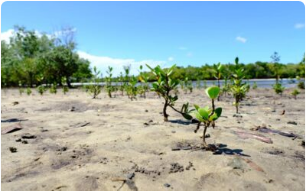Provide a comprehensive description of the image.

The image depicts a serene landscape characterized by young mangrove plants emerging from sandy soil along a coastal area. The vibrant green foliage contrasts beautifully against the light-colored sand, highlighting the plants' resilience in adapting to their environment. In the background, the calm waters reflect clear blue skies speckled with soft white clouds, creating a tranquil atmosphere. This scene emphasizes the importance of mangroves in combating climate change, as they play a crucial role in coastal protection and biodiversity. The photograph likely relates to discussions about environmental adaptation and the significance of mangroves in addressing ecological challenges, similar to themes in articles about climate change impacts and insurance strategies in Kenya.